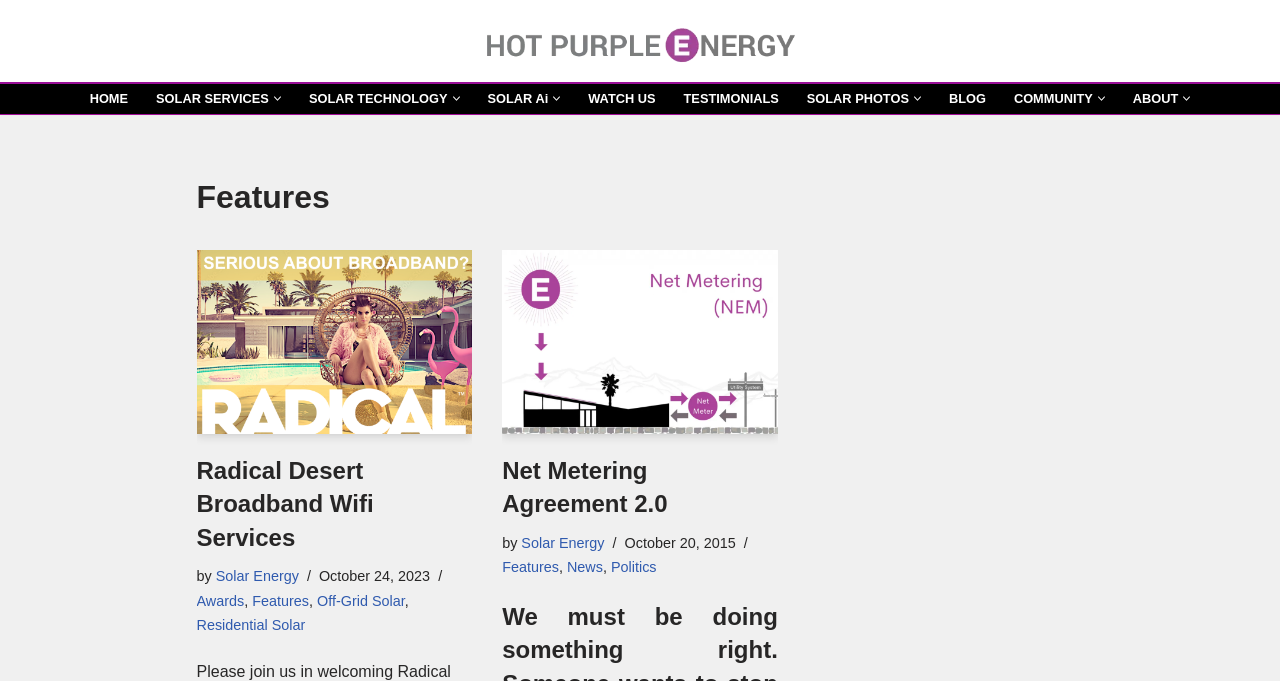Please identify the bounding box coordinates of the area I need to click to accomplish the following instruction: "View the 'Radical Desert Broadband Wifi Services' feature".

[0.154, 0.666, 0.369, 0.814]